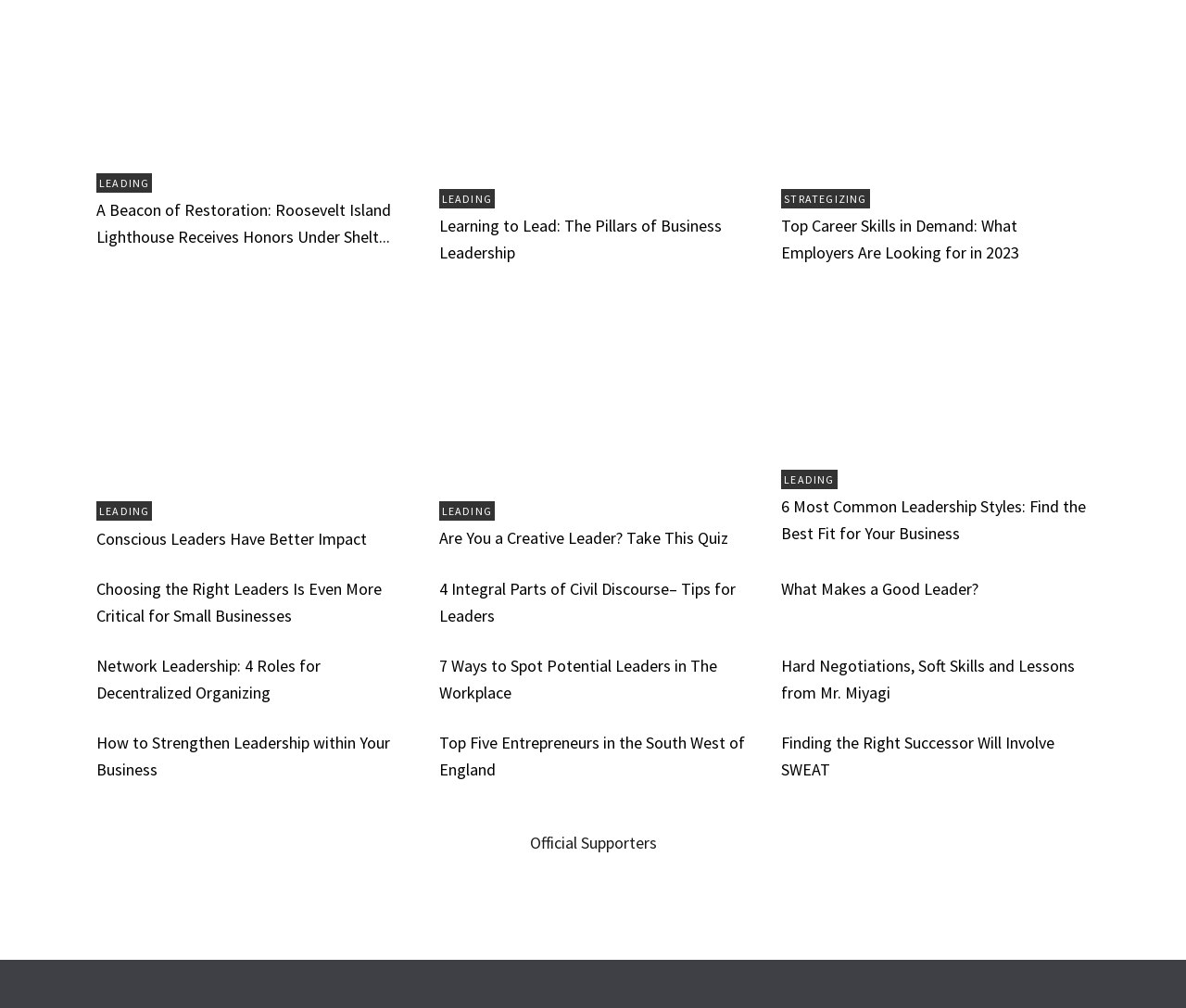Using the description "Leading", predict the bounding box of the relevant HTML element.

[0.661, 0.45, 0.704, 0.464]